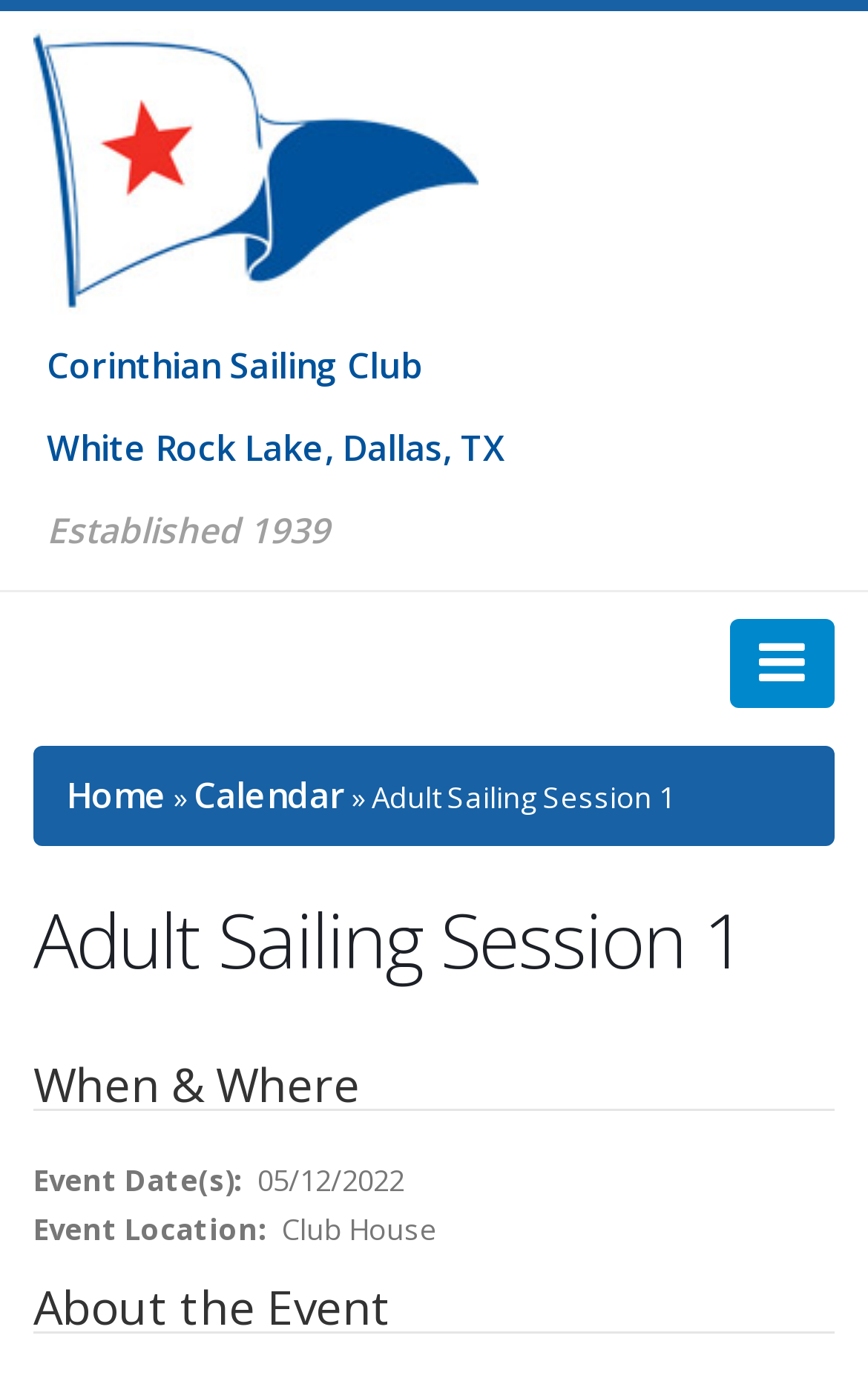How many links are in the breadcrumb navigation?
Please provide a full and detailed response to the question.

I found the answer by looking at the navigation element with the content 'Breadcrumb' and counting the number of link elements inside it, which are 'Home' and 'Calendar', totaling 2 links.